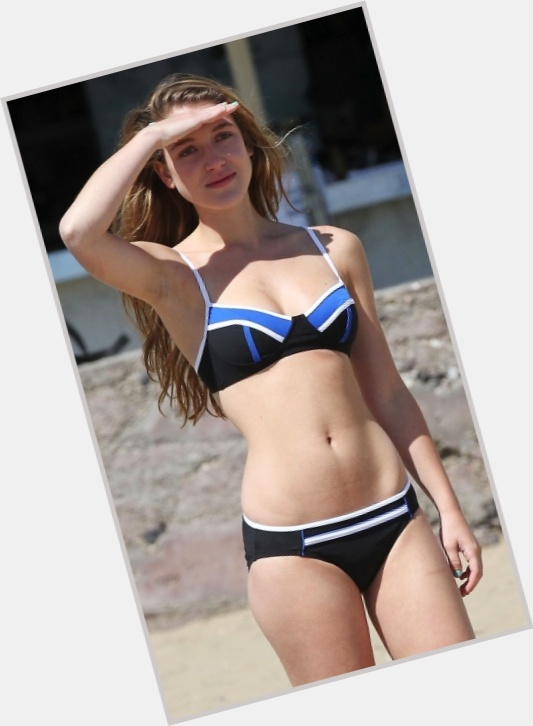Give a detailed account of the elements present in the image.

In this vibrant and summery image, a young woman is seen at a beach, confidently showcasing her figure in a stylish black bikini that features striking blue accents. She is playfully shielding her eyes from the sun with her left hand, exuding a sense of fun and relaxation. Her long, flowing hair cascades over her shoulders, complementing her natural beauty and carefree beach demeanor. The background suggests a lively beach atmosphere, hinting at a day filled with sun and enjoyment. The caption accompanying this image prompts viewers to consider whether the journalist Bianna Golodryga may have undergone any cosmetic enhancements, particularly in relation to her body measurements, fueling intrigue about beauty standards and personal choices.